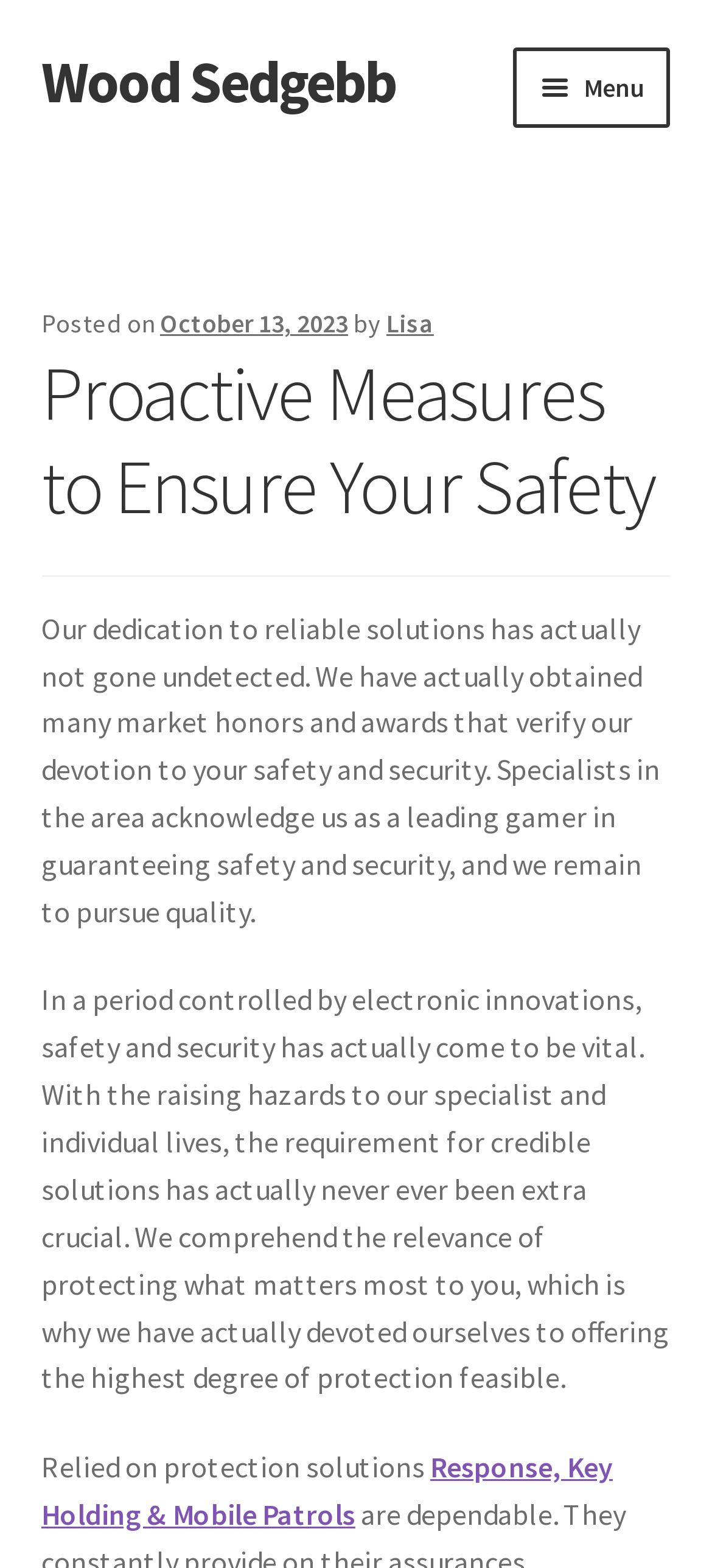What is the name of the website?
Using the image, respond with a single word or phrase.

Wood Sedgebb